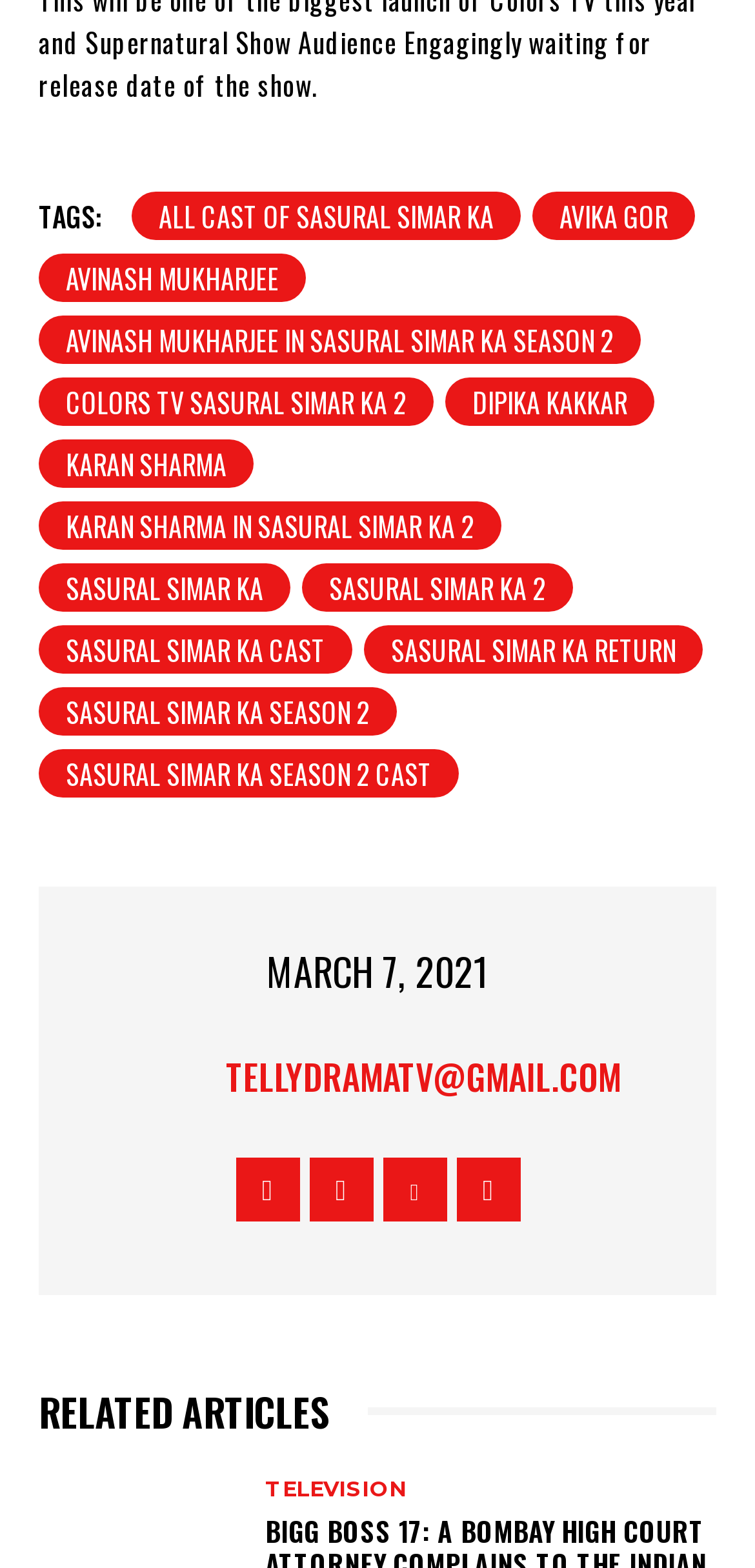Provide a one-word or short-phrase response to the question:
What is the name of the TV show mentioned on the webpage?

SASURAL SIMAR KA